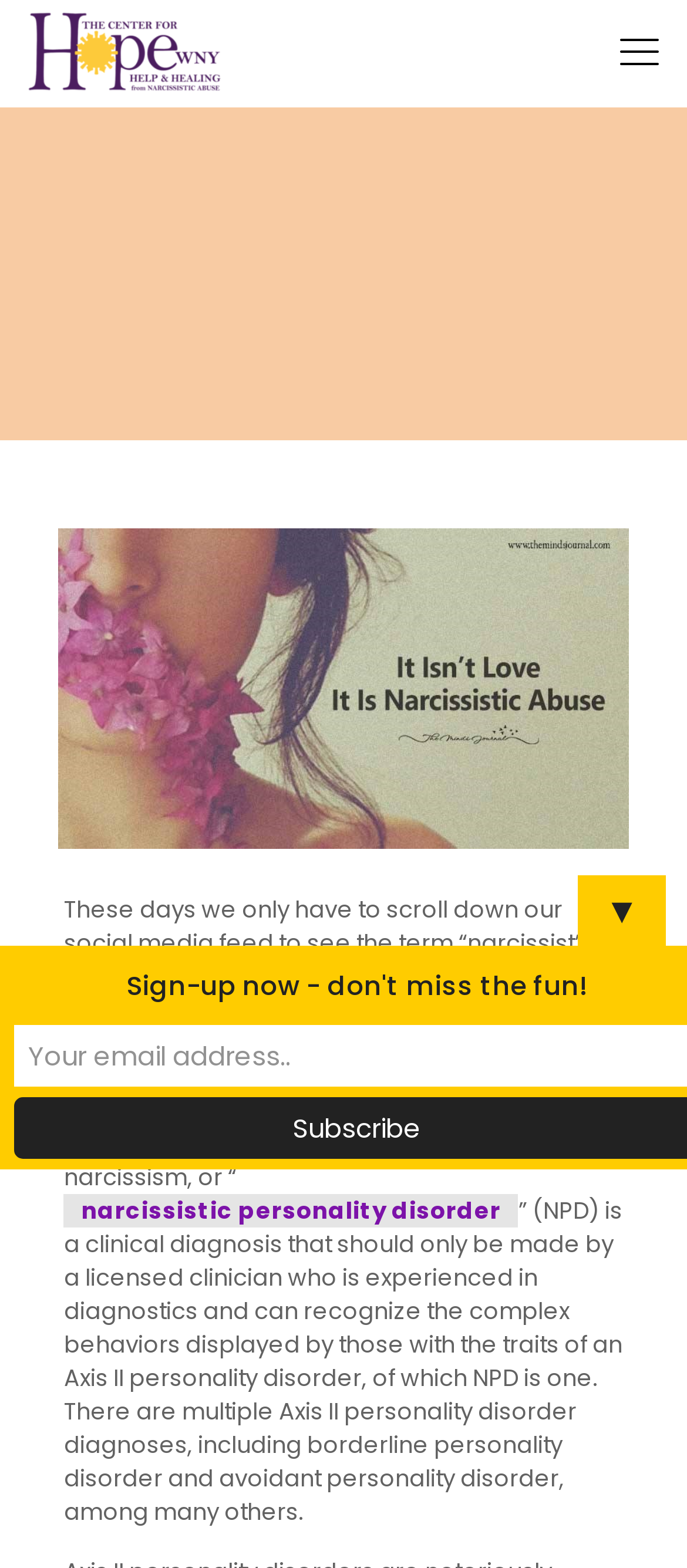Determine the bounding box coordinates for the UI element with the following description: "aria-label="mobile menu"". The coordinates should be four float numbers between 0 and 1, represented as [left, top, right, bottom].

[0.887, 0.015, 0.974, 0.053]